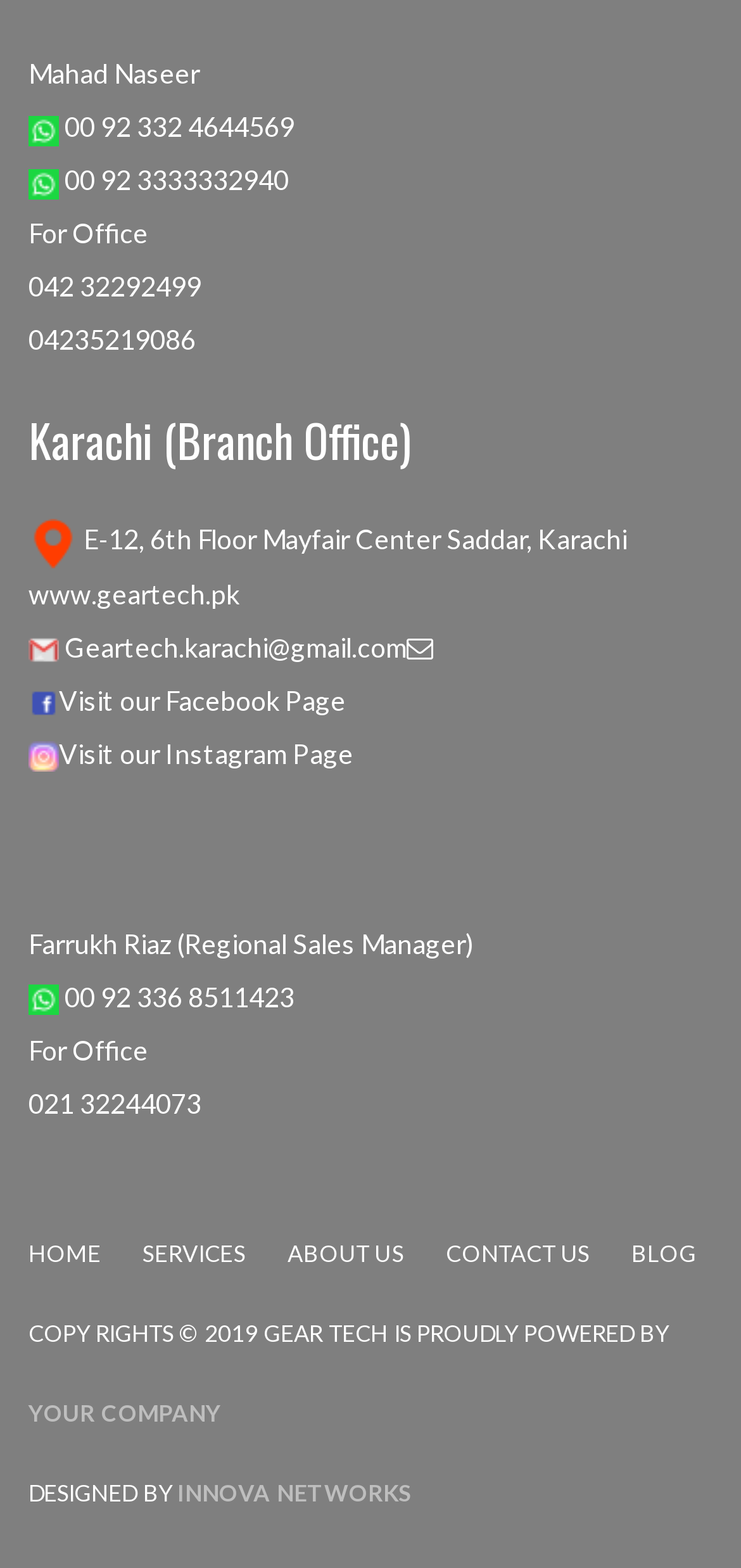What is the name of the person listed as Regional Sales Manager? Please answer the question using a single word or phrase based on the image.

Farrukh Riaz